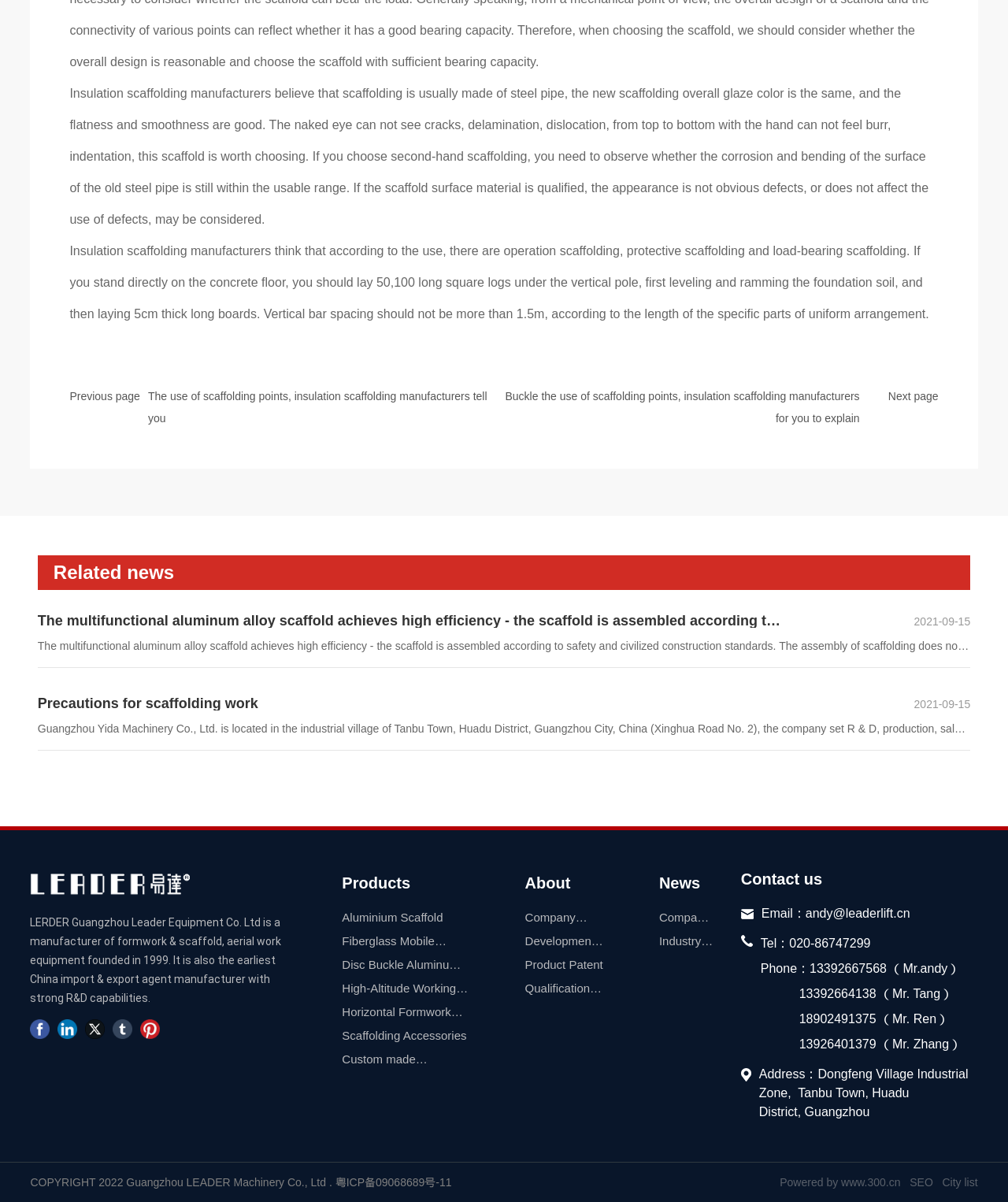Can you determine the bounding box coordinates of the area that needs to be clicked to fulfill the following instruction: "Learn more about the company's 'Development History'"?

[0.521, 0.775, 0.599, 0.792]